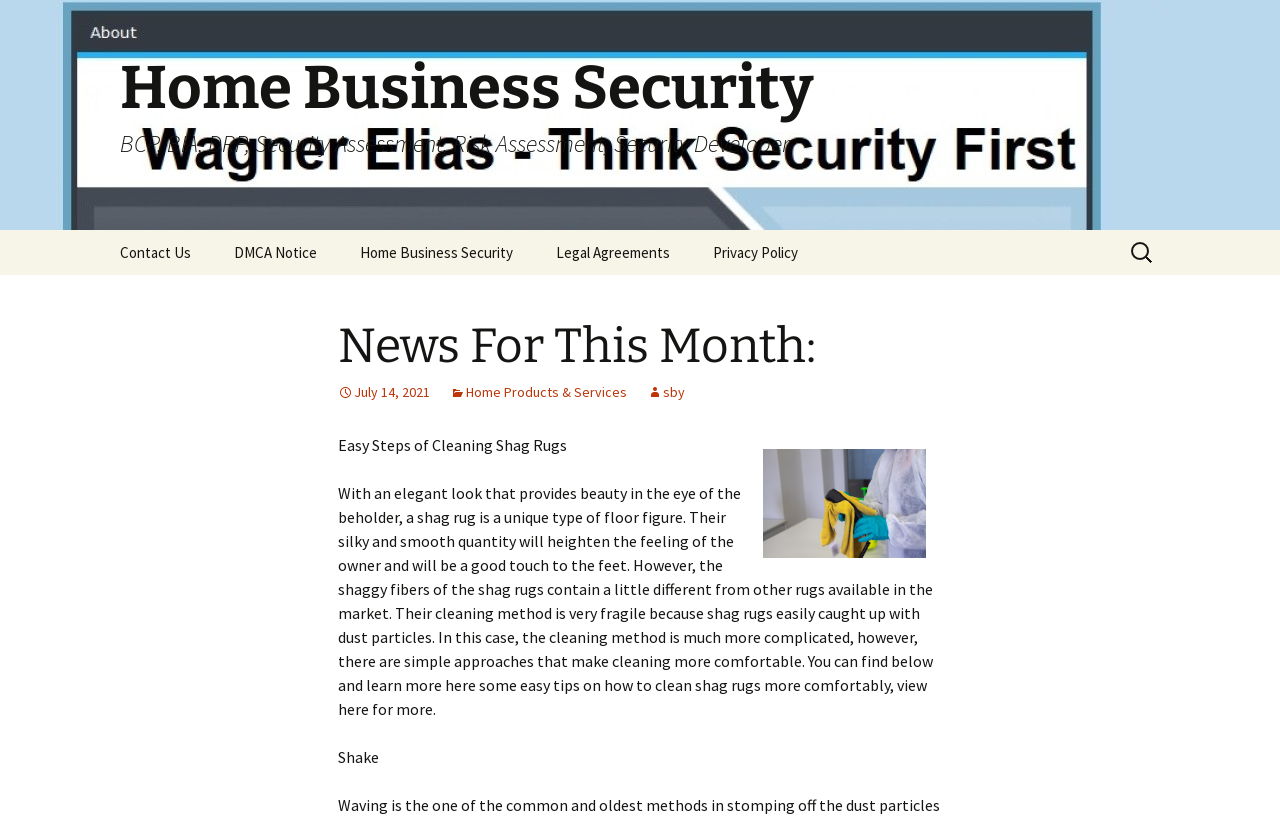Using the element description: "Contact Us", determine the bounding box coordinates. The coordinates should be in the format [left, top, right, bottom], with values between 0 and 1.

[0.078, 0.282, 0.165, 0.337]